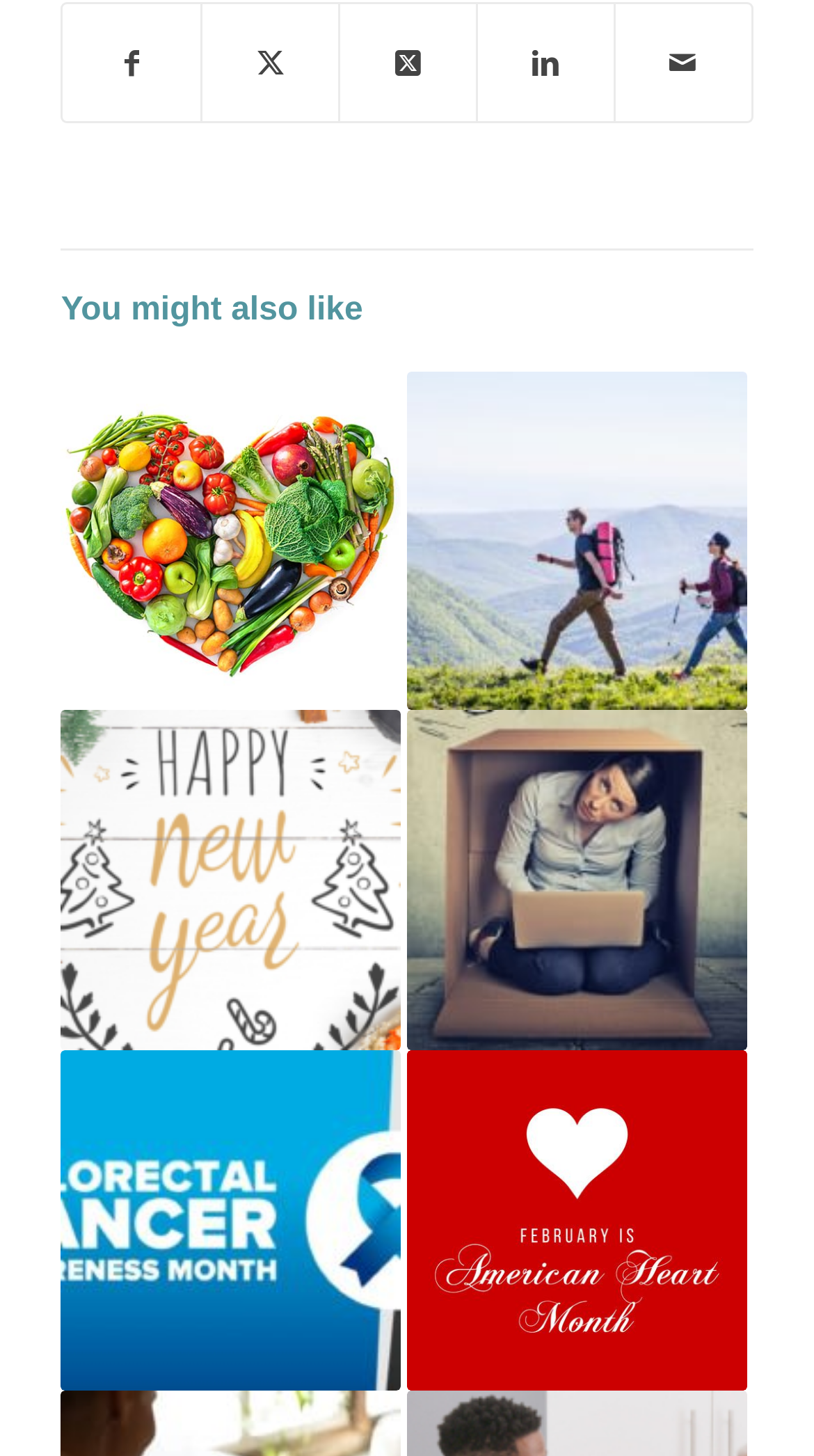Provide a brief response using a word or short phrase to this question:
What is the topic of the first article link under the 'You might also like' section?

Diabetes